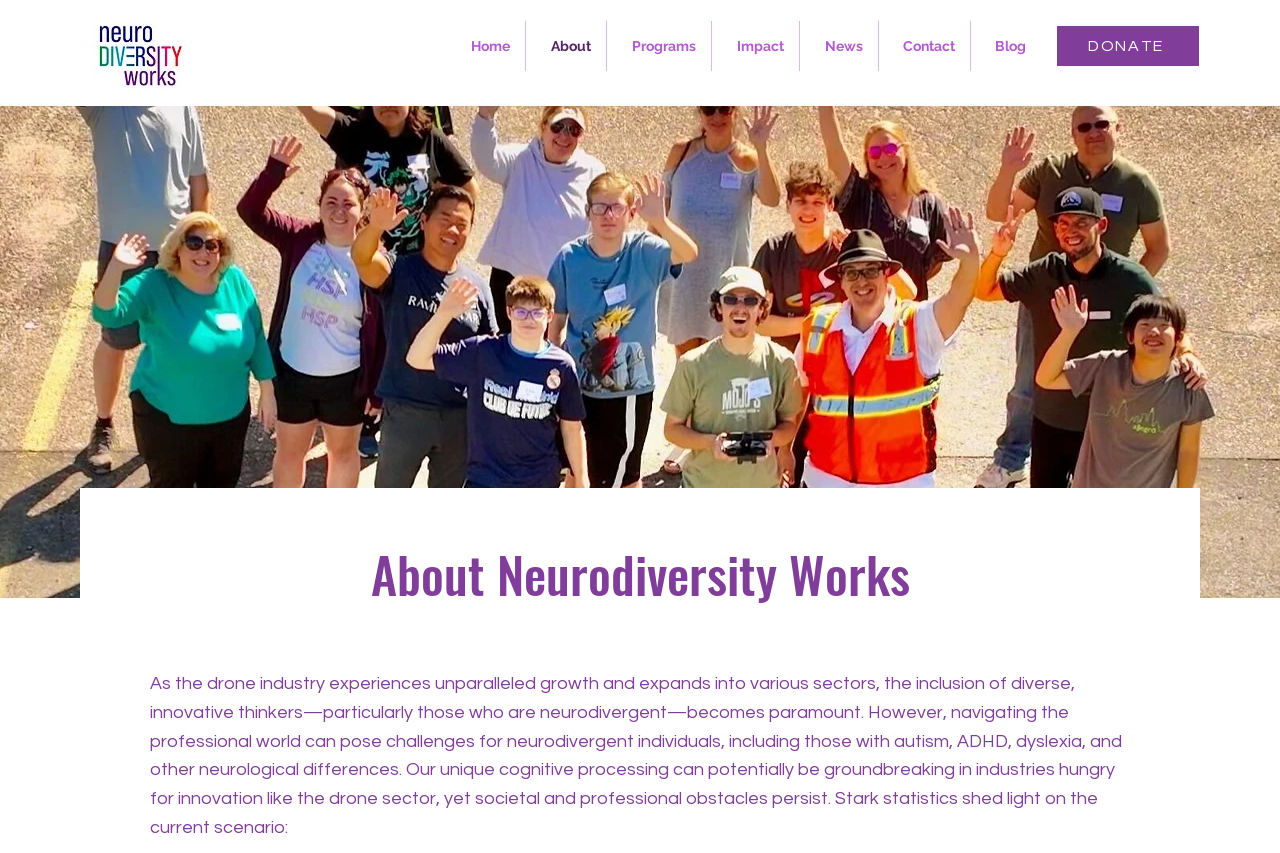Can you determine the bounding box coordinates of the area that needs to be clicked to fulfill the following instruction: "Click the 'Home' link"?

[0.348, 0.025, 0.41, 0.083]